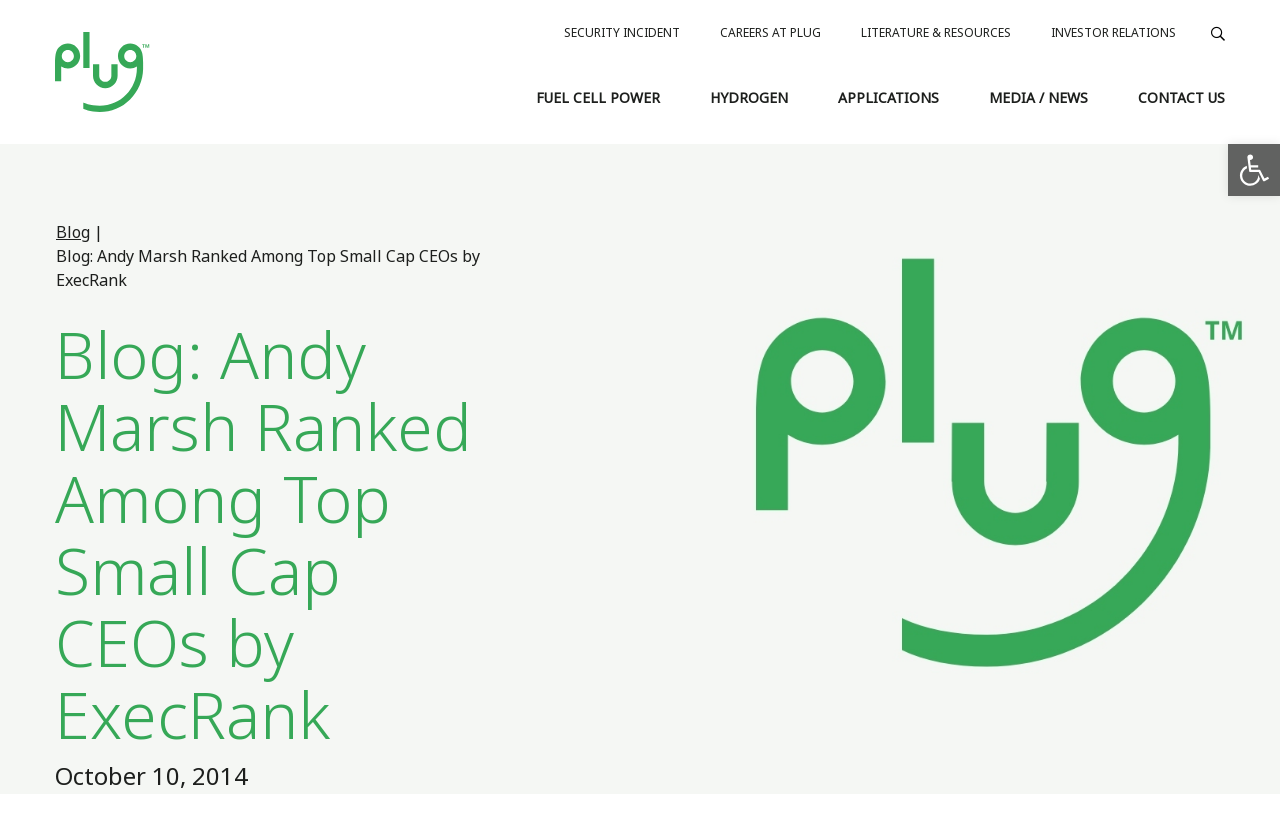What is the purpose of the button in the top-right corner?
Please ensure your answer to the question is detailed and covers all necessary aspects.

I determined the answer by looking at the button in the top-right corner, which has the text 'Open toolbar Accessibility Tools' and an accompanying image with the same name.